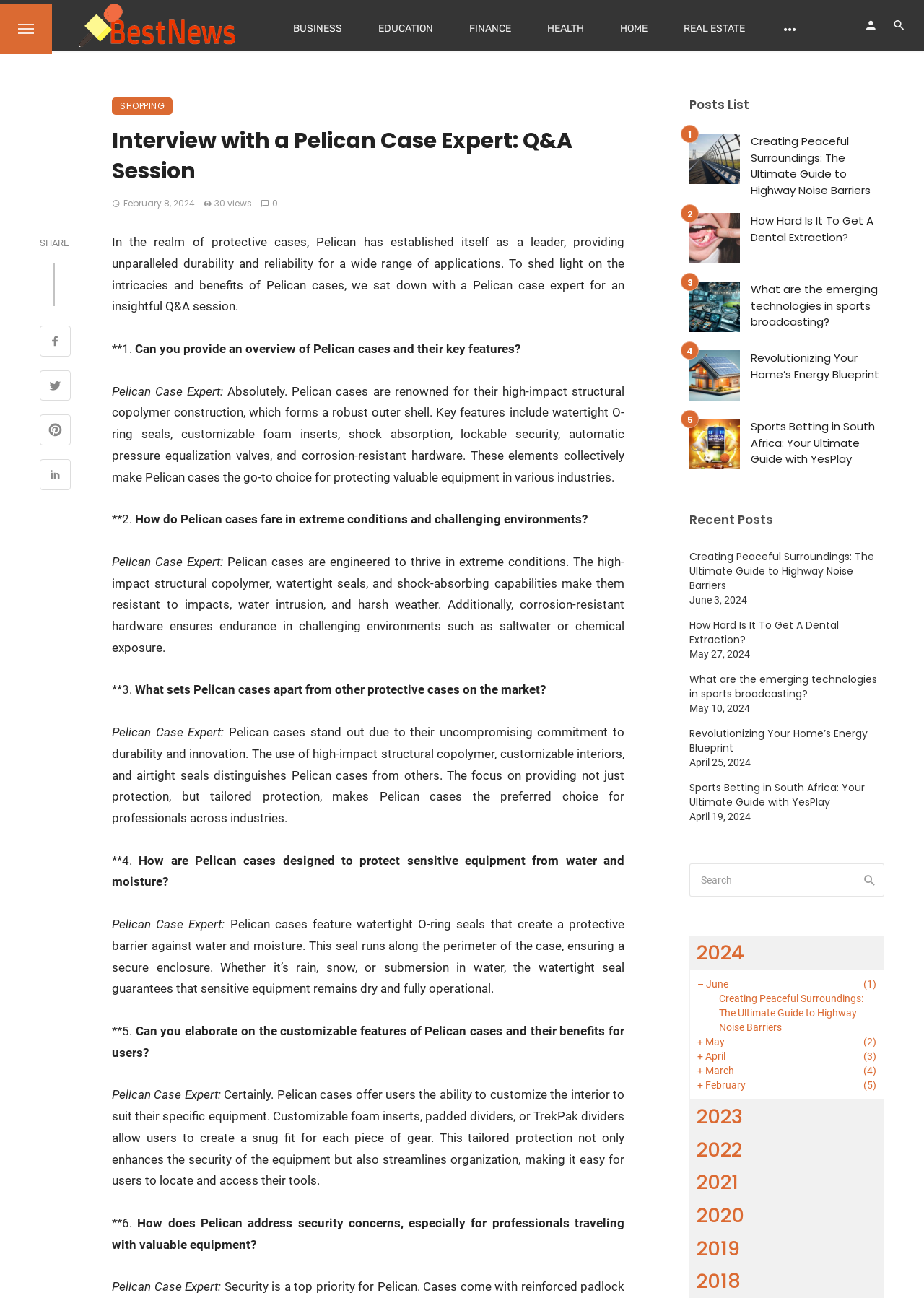Please determine the bounding box coordinates of the element to click in order to execute the following instruction: "Click on the logo". The coordinates should be four float numbers between 0 and 1, specified as [left, top, right, bottom].

[0.085, 0.003, 0.255, 0.042]